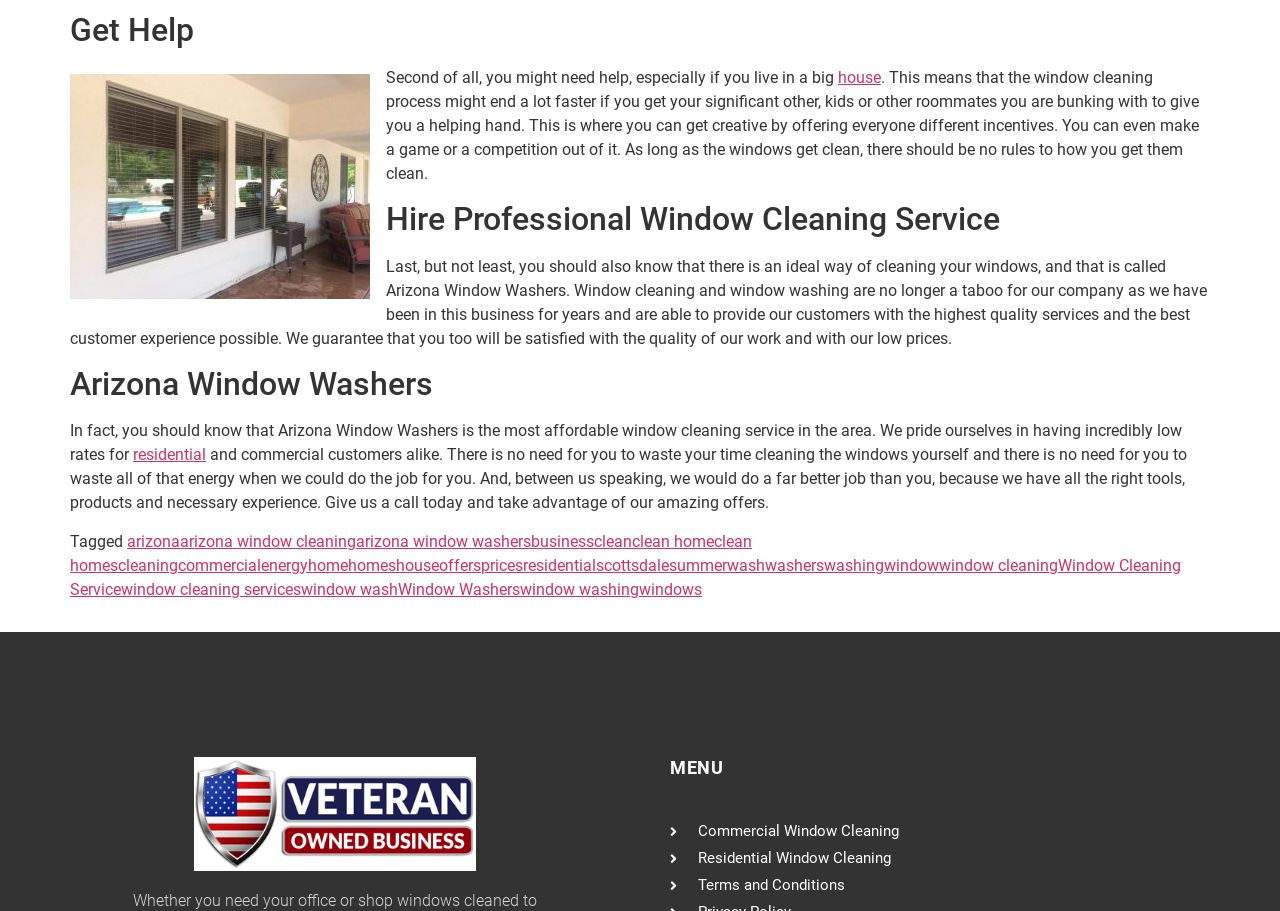Using the element description: "window cleaning services", determine the bounding box coordinates for the specified UI element. The coordinates should be four float numbers between 0 and 1, [left, top, right, bottom].

[0.095, 0.636, 0.235, 0.657]